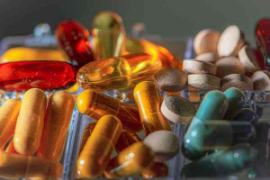Please look at the image and answer the question with a detailed explanation: What is the variety of options available for?

According to the caption, the image invites viewers to consider the role of supplementation in daily health routines and the variety of options available to support overall well-being, suggesting that the different types of supplements and capsules cater to diverse health needs.